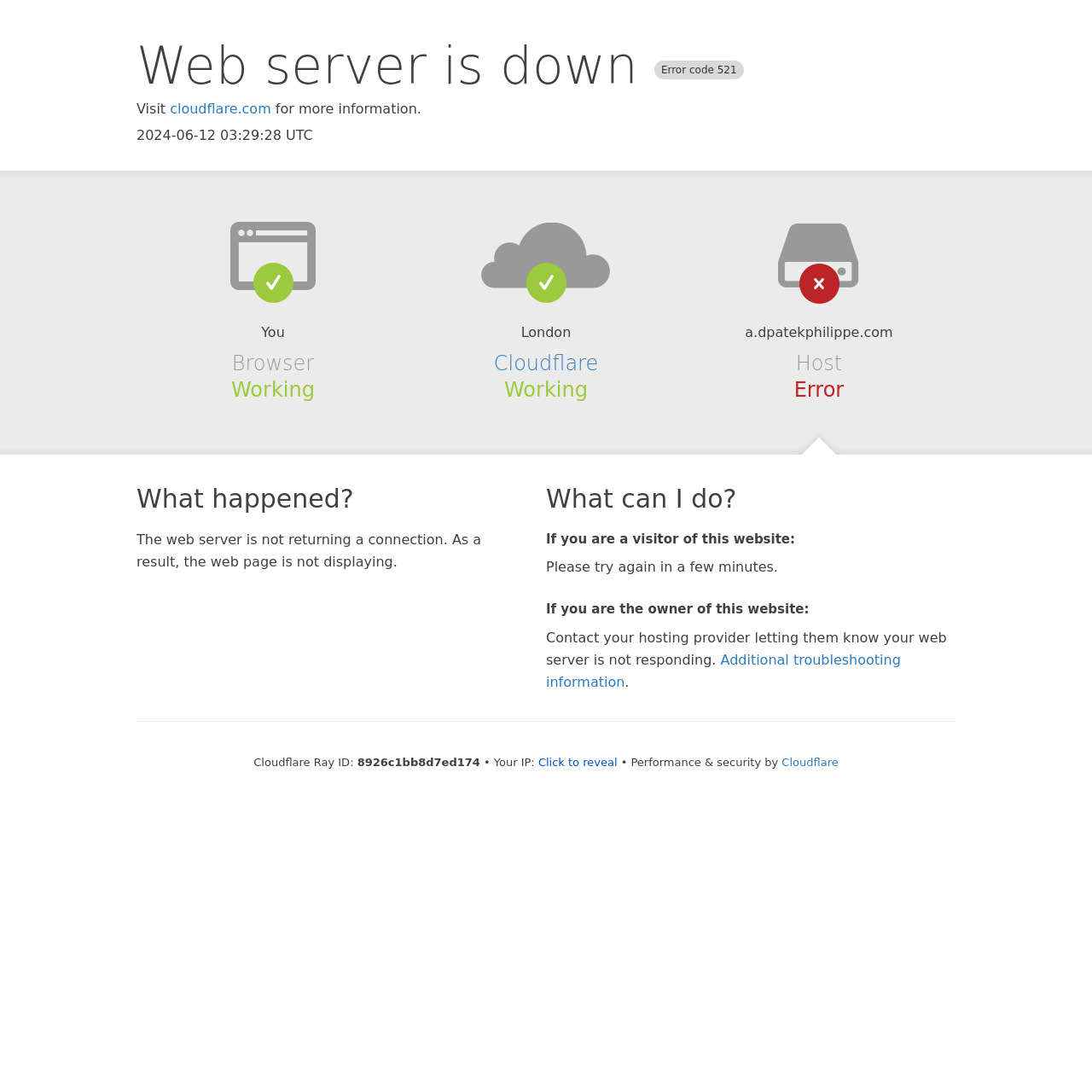Answer in one word or a short phrase: 
What is the current status of the browser?

Working